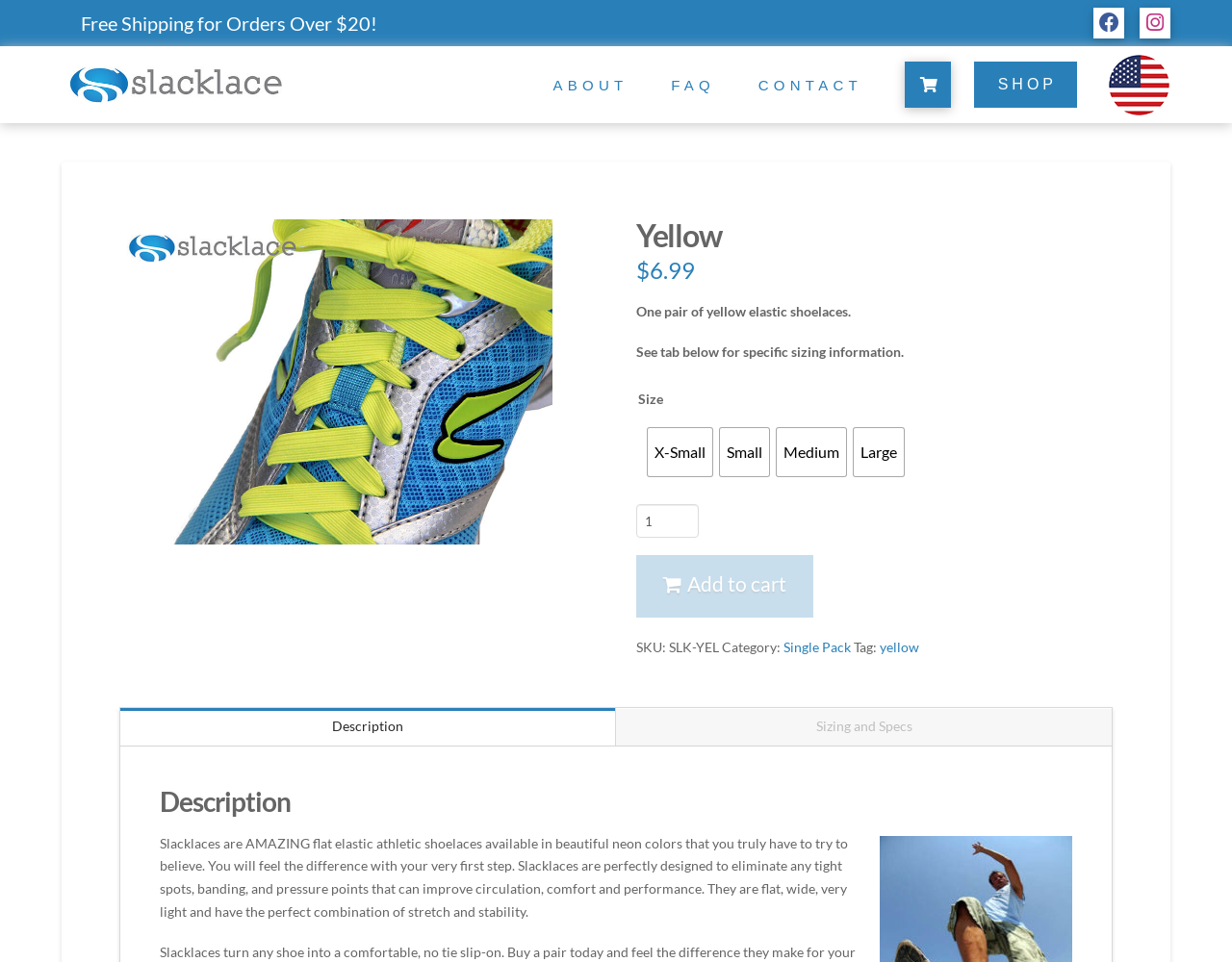Find the bounding box coordinates of the area that needs to be clicked in order to achieve the following instruction: "Click on the 'SHOP' link". The coordinates should be specified as four float numbers between 0 and 1, i.e., [left, top, right, bottom].

[0.79, 0.064, 0.874, 0.112]